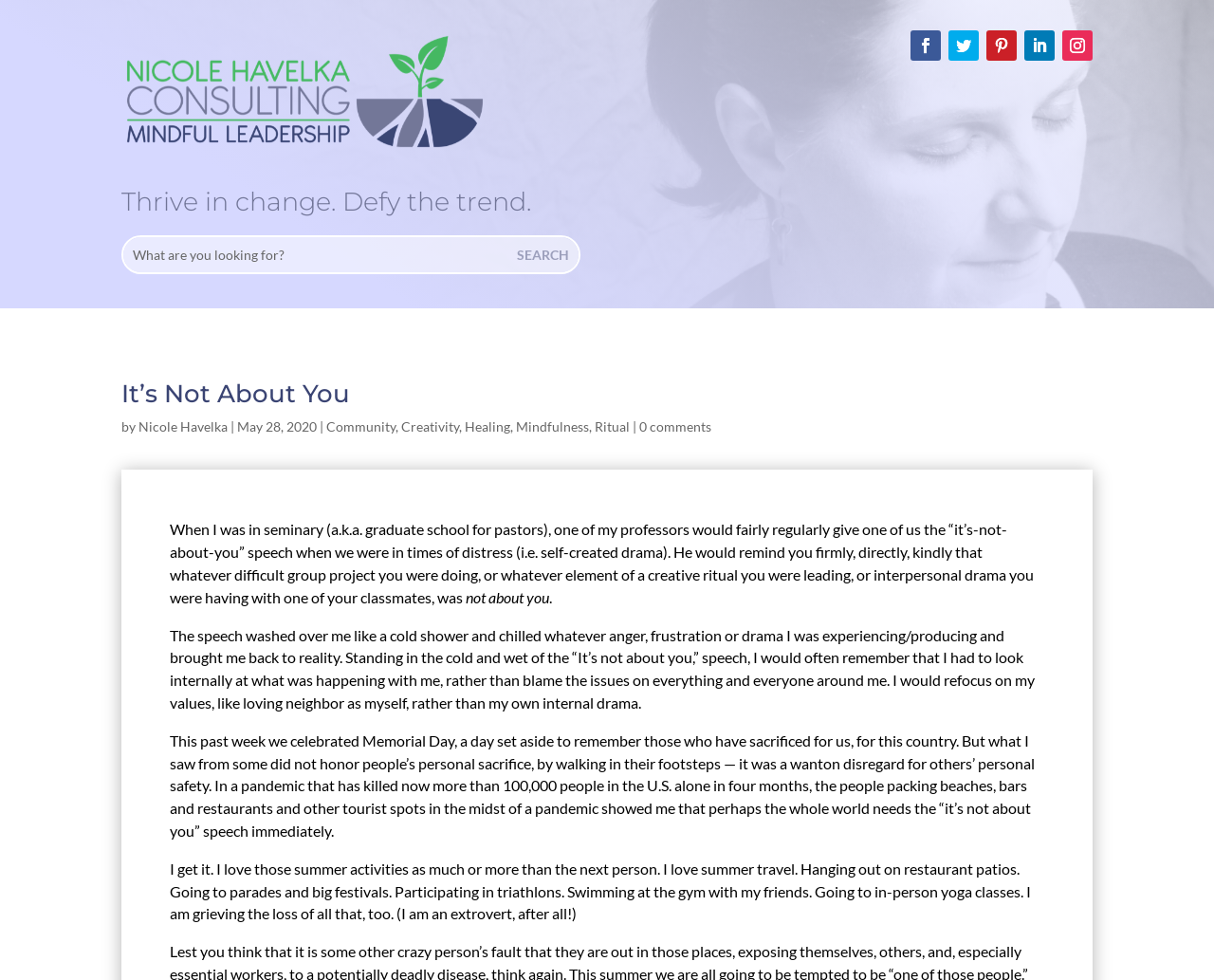Determine the coordinates of the bounding box for the clickable area needed to execute this instruction: "Read the article about it's not about you".

[0.14, 0.531, 0.852, 0.618]